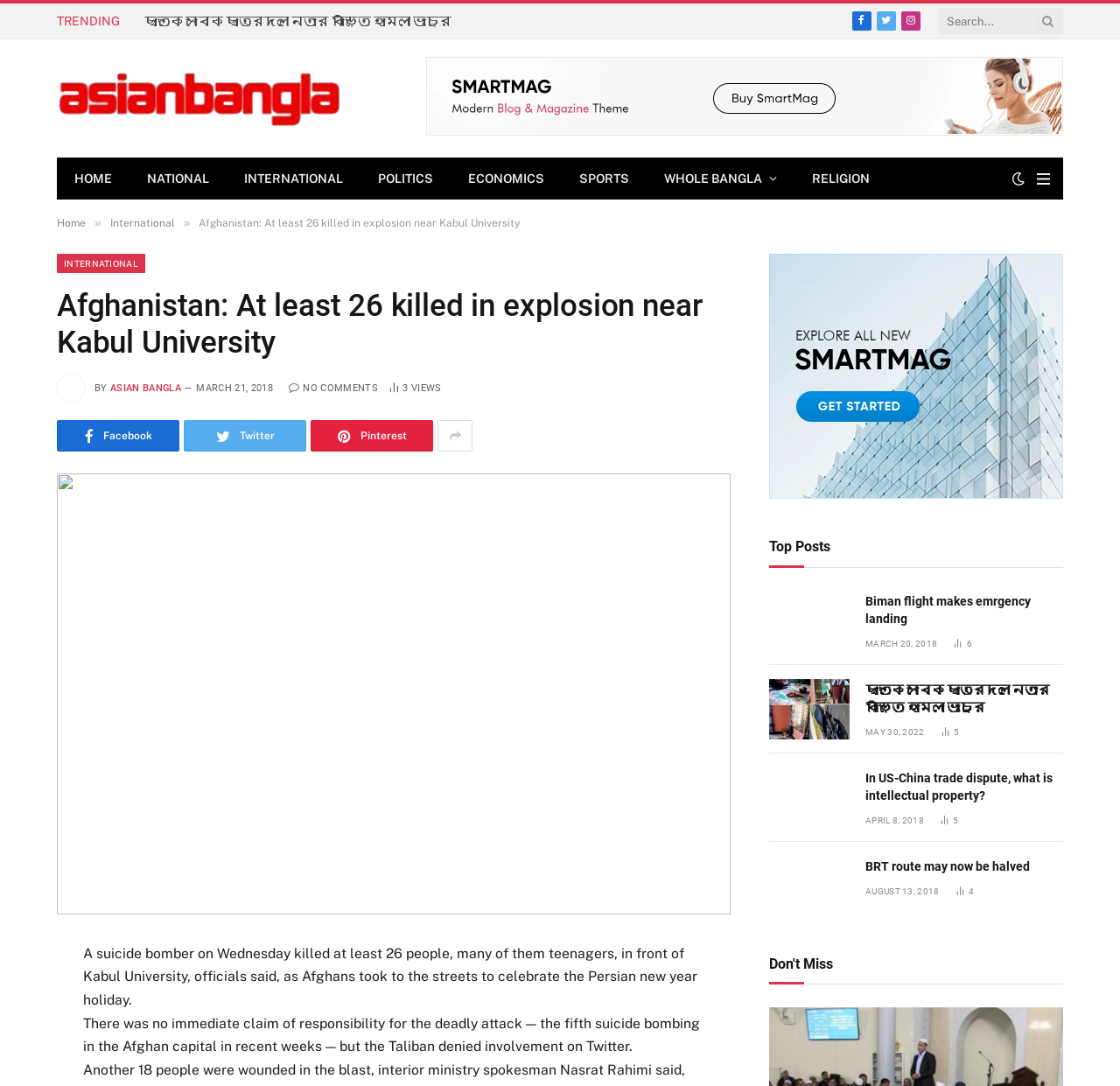Respond to the following query with just one word or a short phrase: 
How many articles are in the 'Top Posts' section?

4